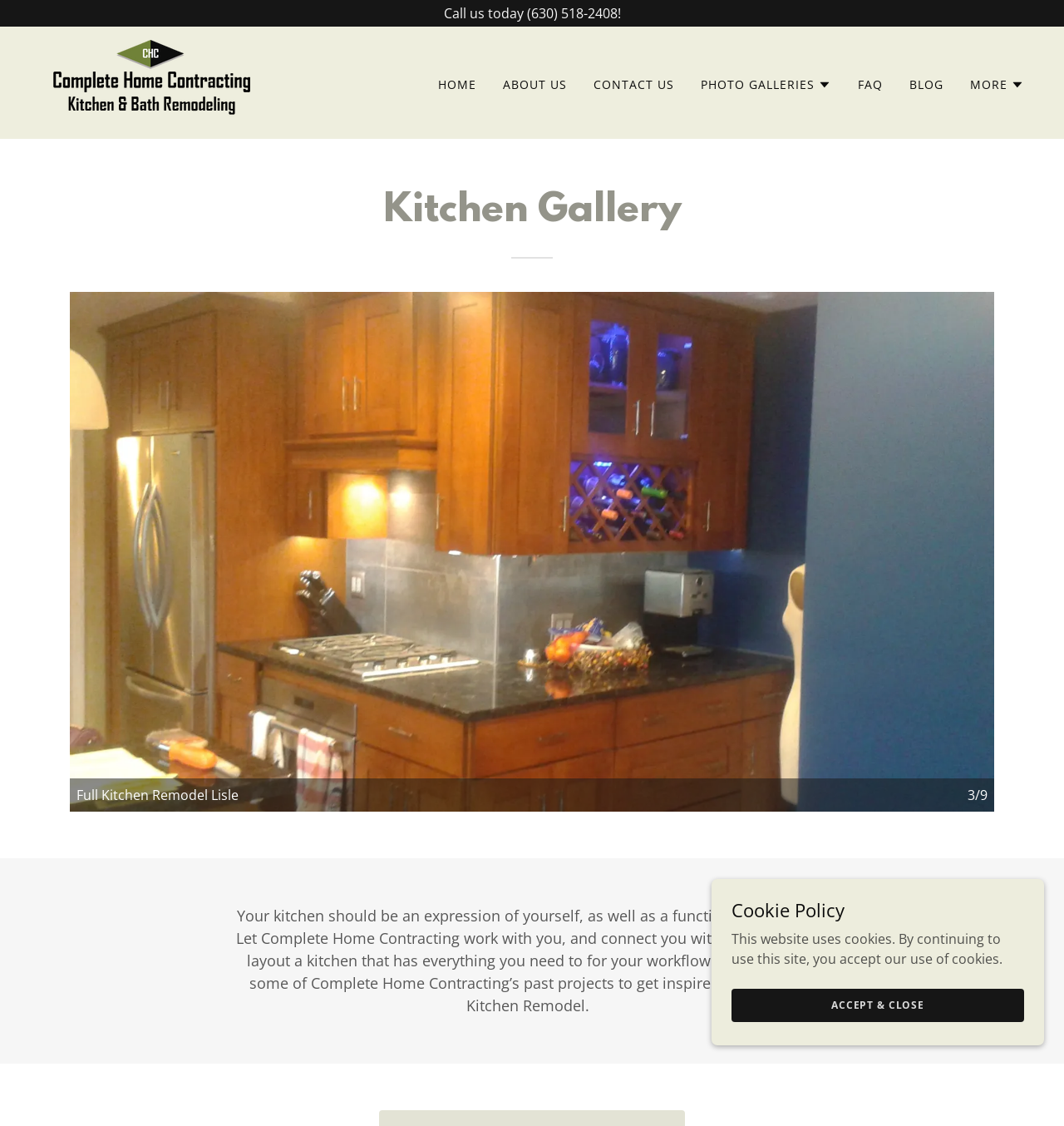What is the main topic of the webpage?
Refer to the screenshot and respond with a concise word or phrase.

Kitchen Remodel